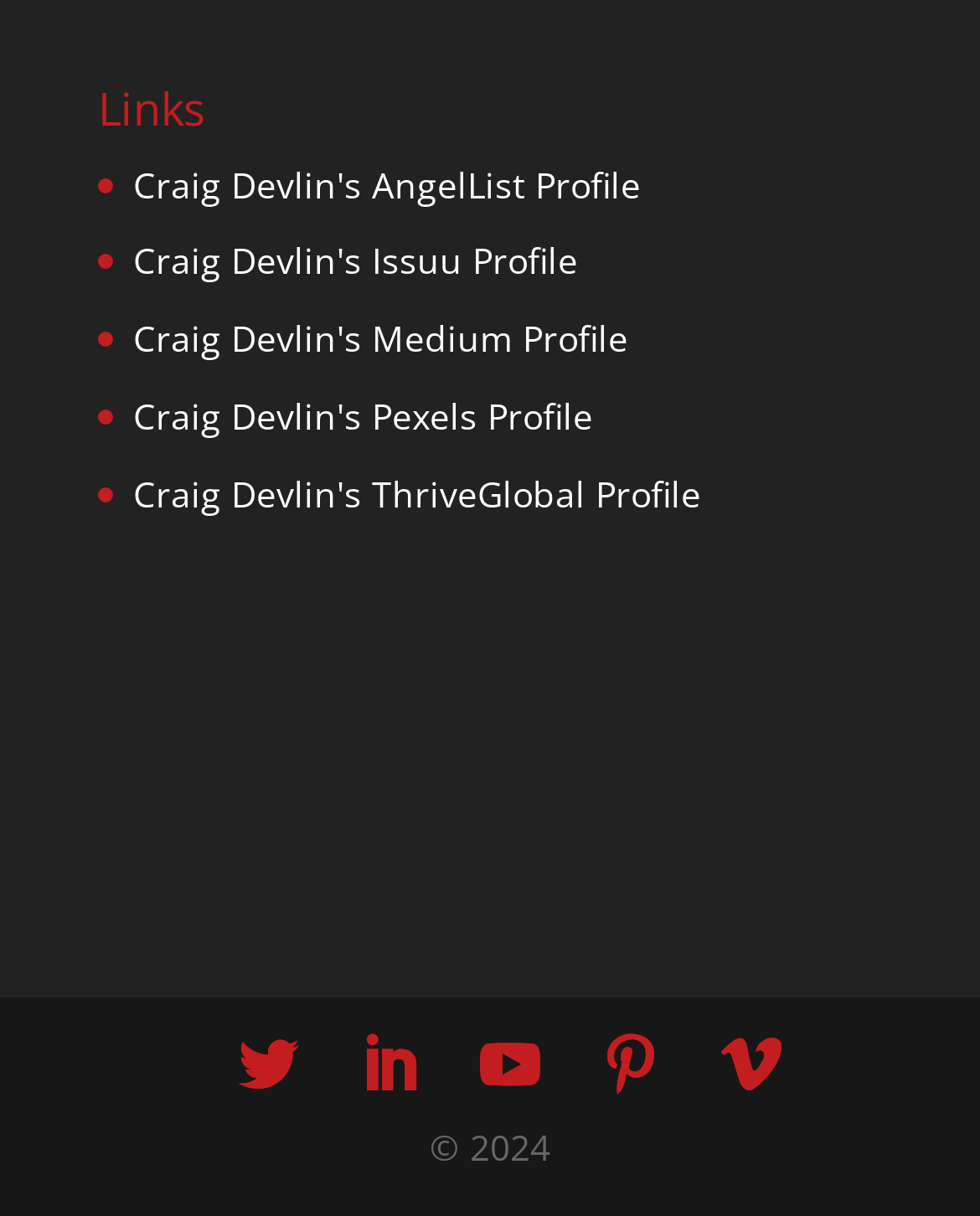Highlight the bounding box coordinates of the element you need to click to perform the following instruction: "Send a message."

None